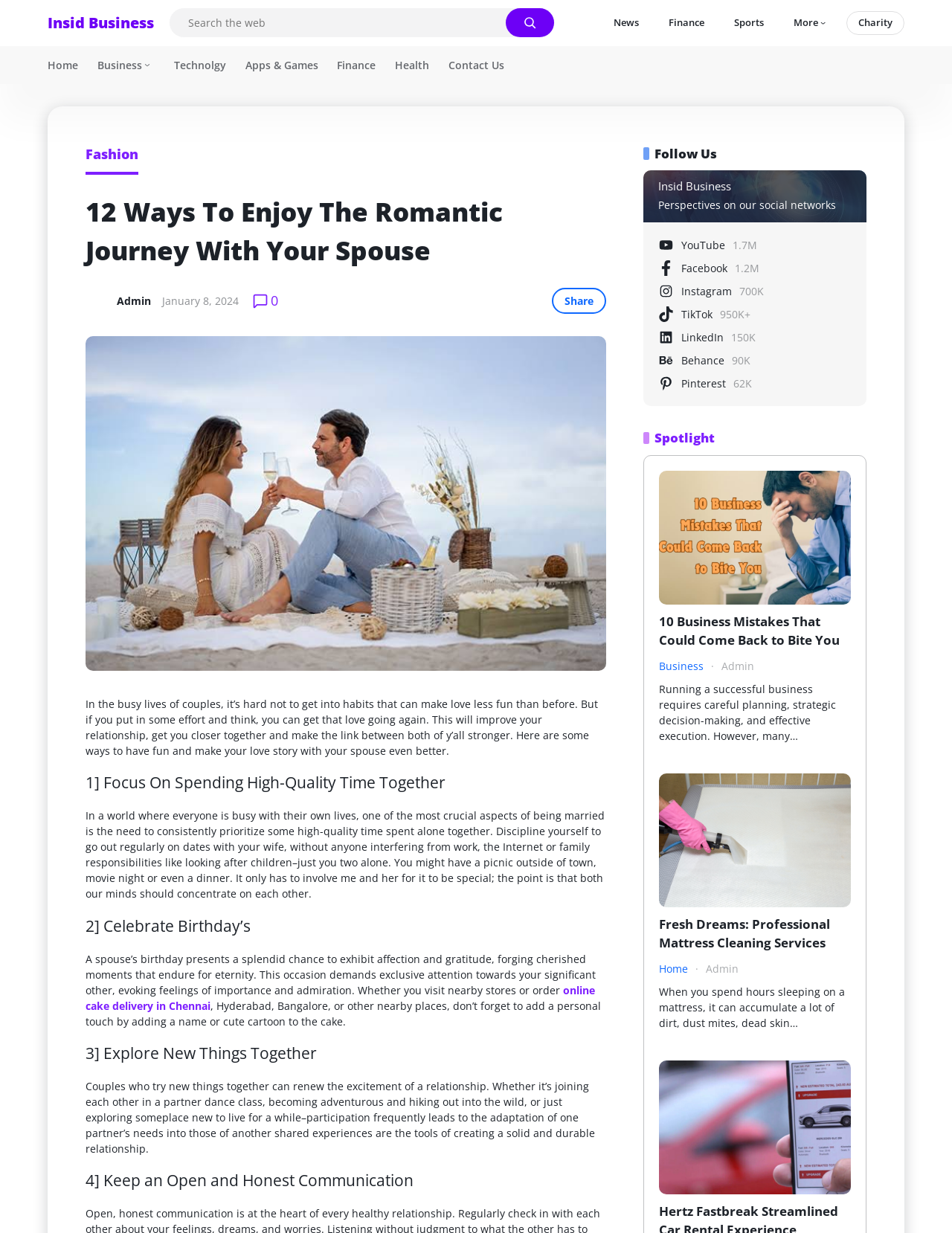Locate the UI element that matches the description Facebook 1.2M in the webpage screenshot. Return the bounding box coordinates in the format (top-left x, top-left y, bottom-right x, bottom-right y), with values ranging from 0 to 1.

[0.691, 0.211, 0.894, 0.224]